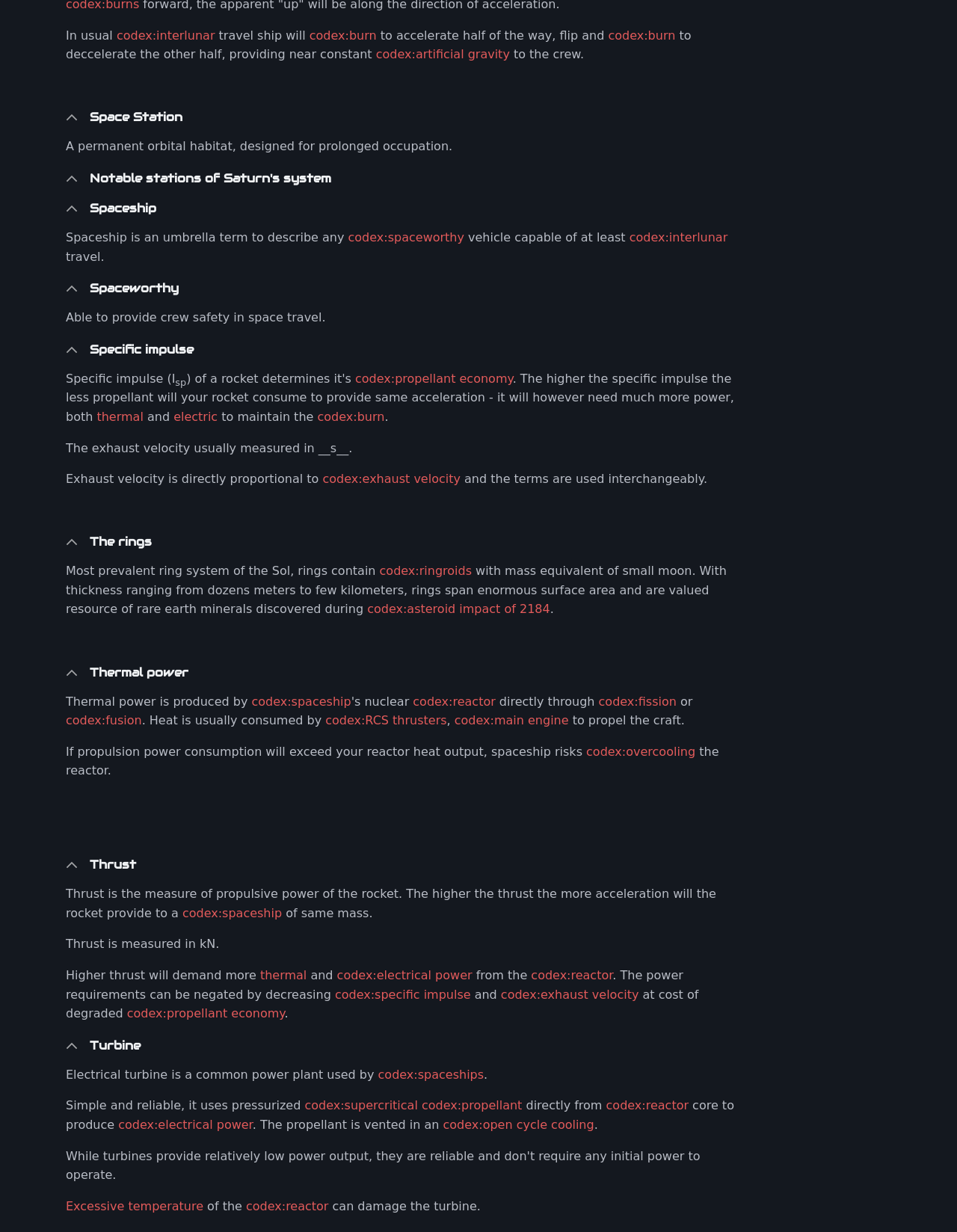Find the bounding box coordinates of the area that needs to be clicked in order to achieve the following instruction: "Read about Specific impulse". The coordinates should be specified as four float numbers between 0 and 1, i.e., [left, top, right, bottom].

[0.094, 0.278, 0.769, 0.29]